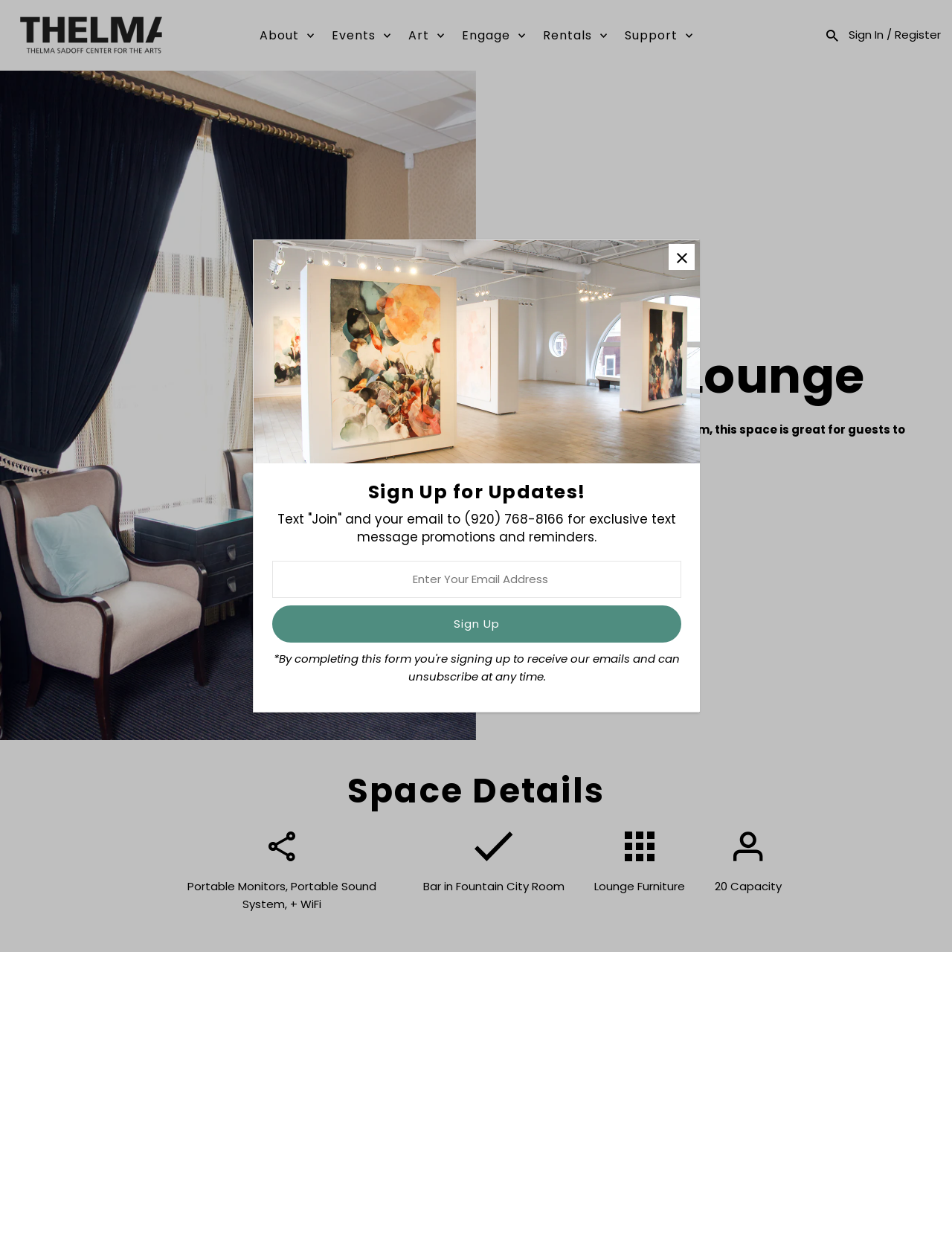Please identify the bounding box coordinates of the region to click in order to complete the given instruction: "Search for something". The coordinates should be four float numbers between 0 and 1, i.e., [left, top, right, bottom].

[0.864, 0.01, 0.885, 0.046]